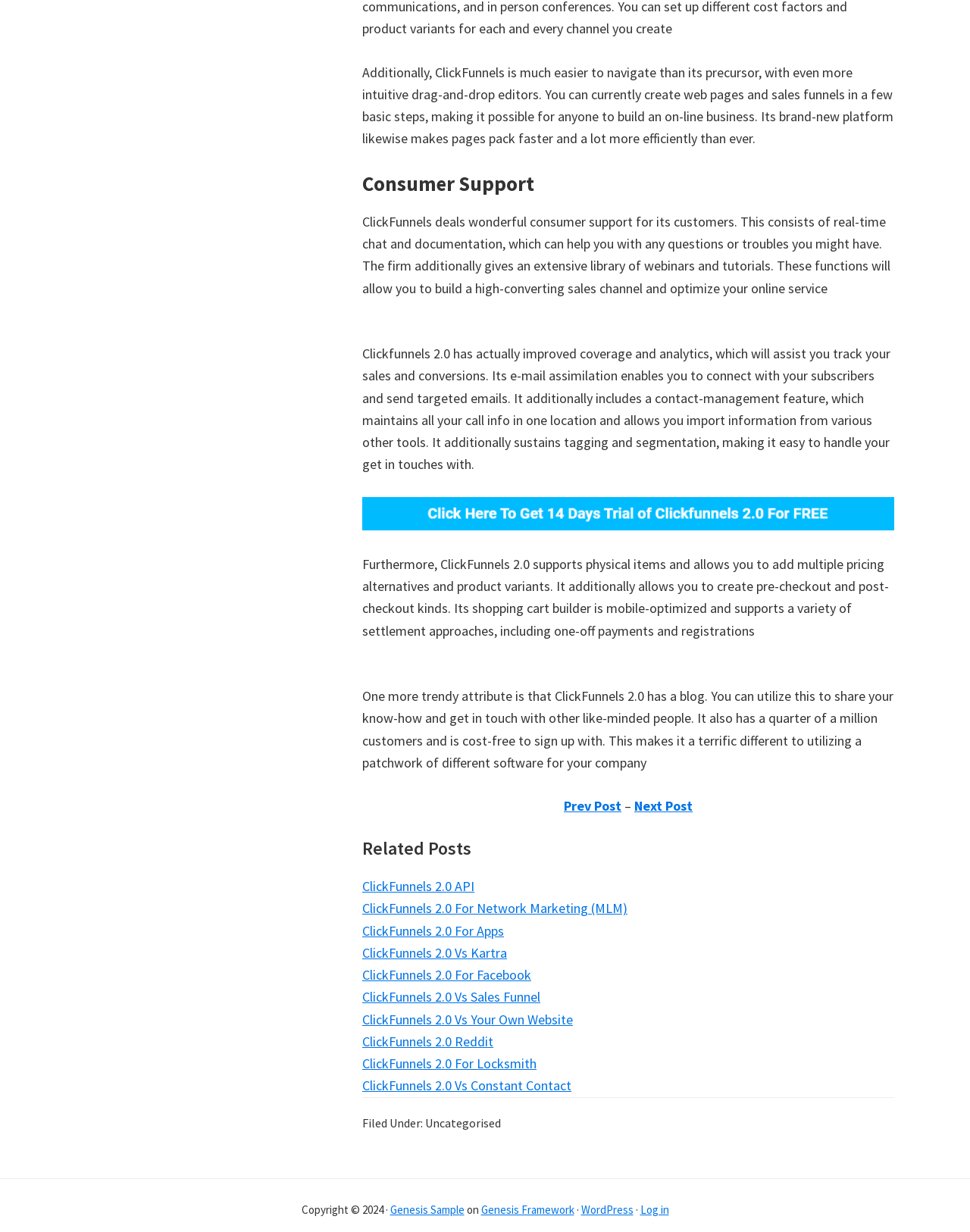Please locate the bounding box coordinates of the element that should be clicked to achieve the given instruction: "Click on 'ClickFunnels 2.0 Vs Ipage'".

[0.373, 0.403, 0.922, 0.43]